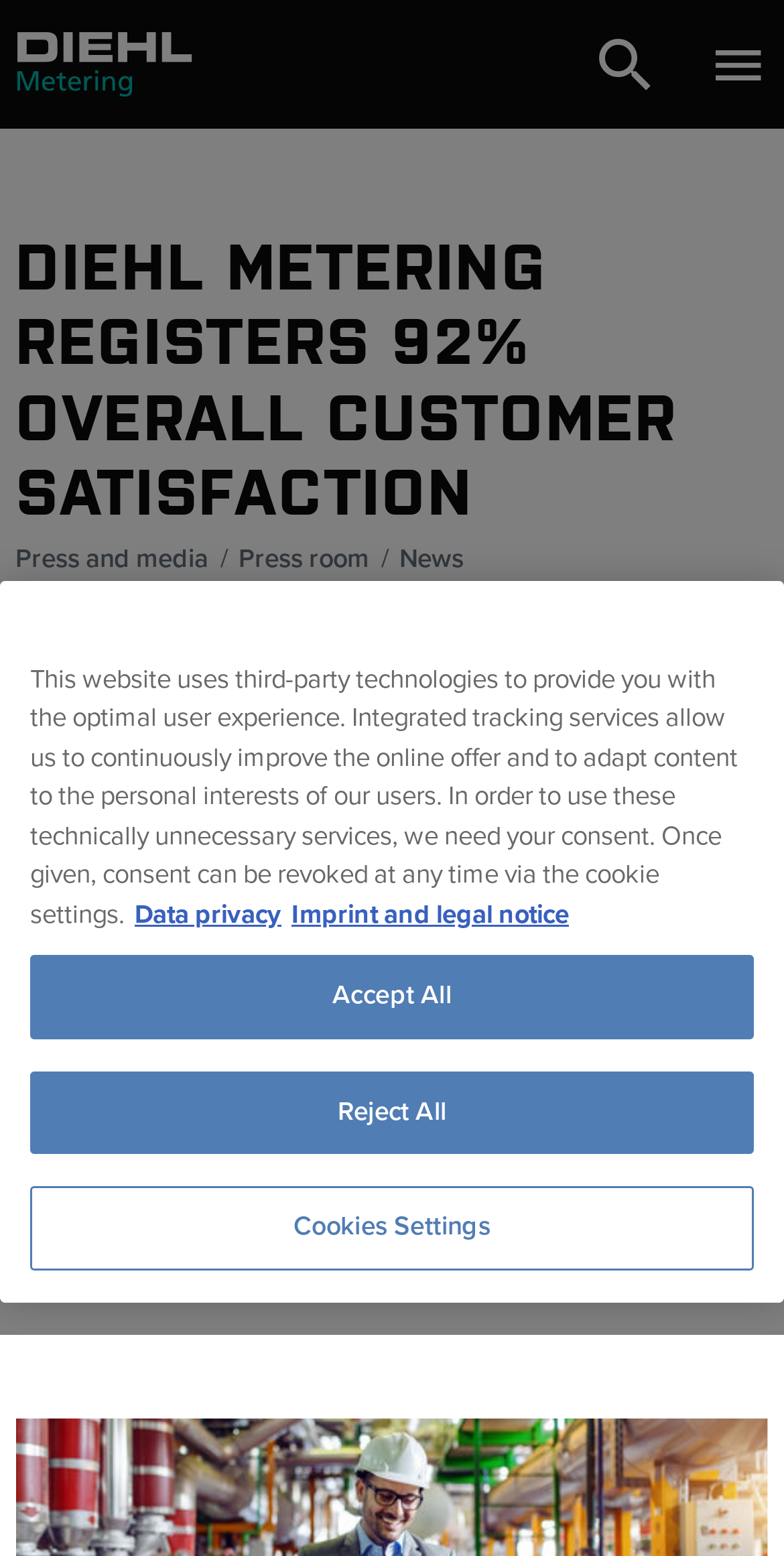Bounding box coordinates are given in the format (top-left x, top-left y, bottom-right x, bottom-right y). All values should be floating point numbers between 0 and 1. Provide the bounding box coordinate for the UI element described as: Cookies Settings

[0.038, 0.763, 0.962, 0.817]